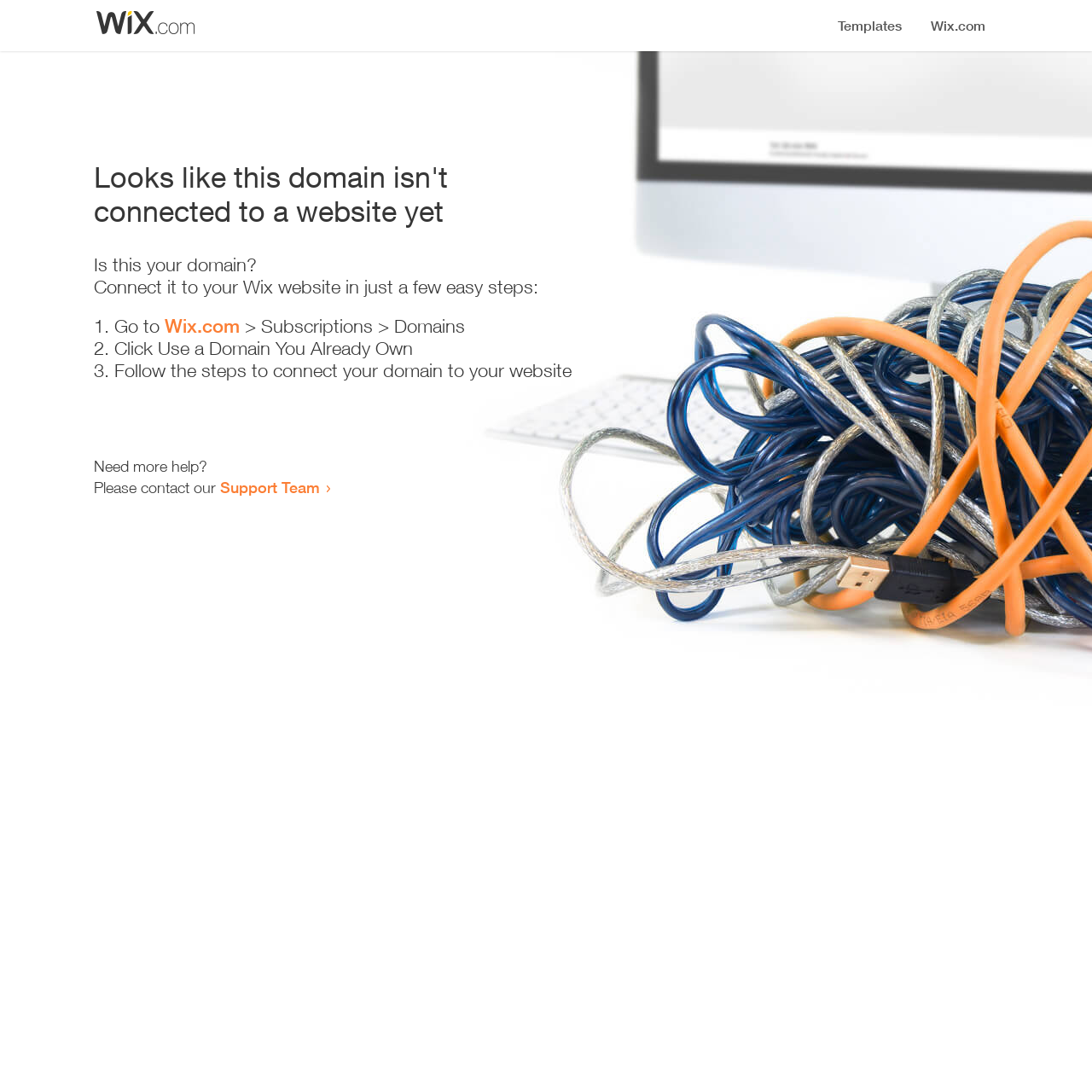Where can I get more help?
Using the visual information, reply with a single word or short phrase.

Support Team